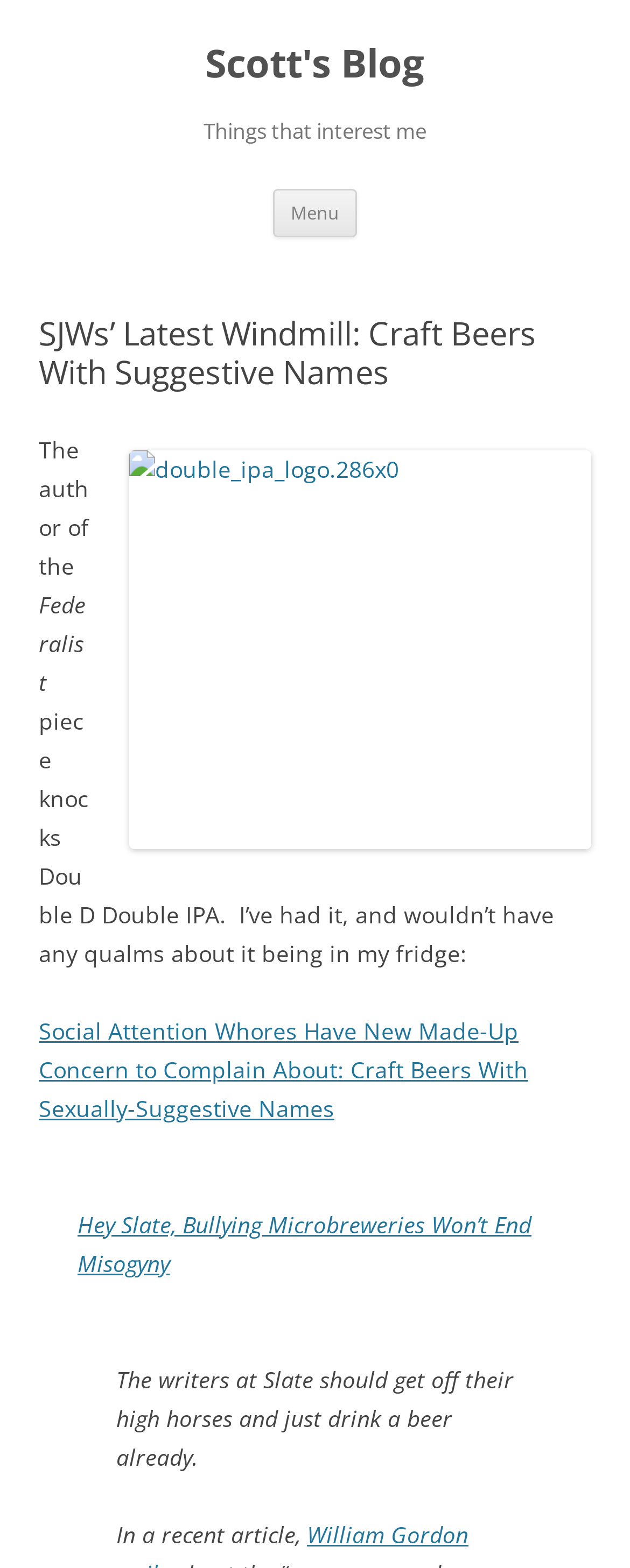Predict the bounding box of the UI element based on this description: "Menu".

[0.433, 0.12, 0.567, 0.151]